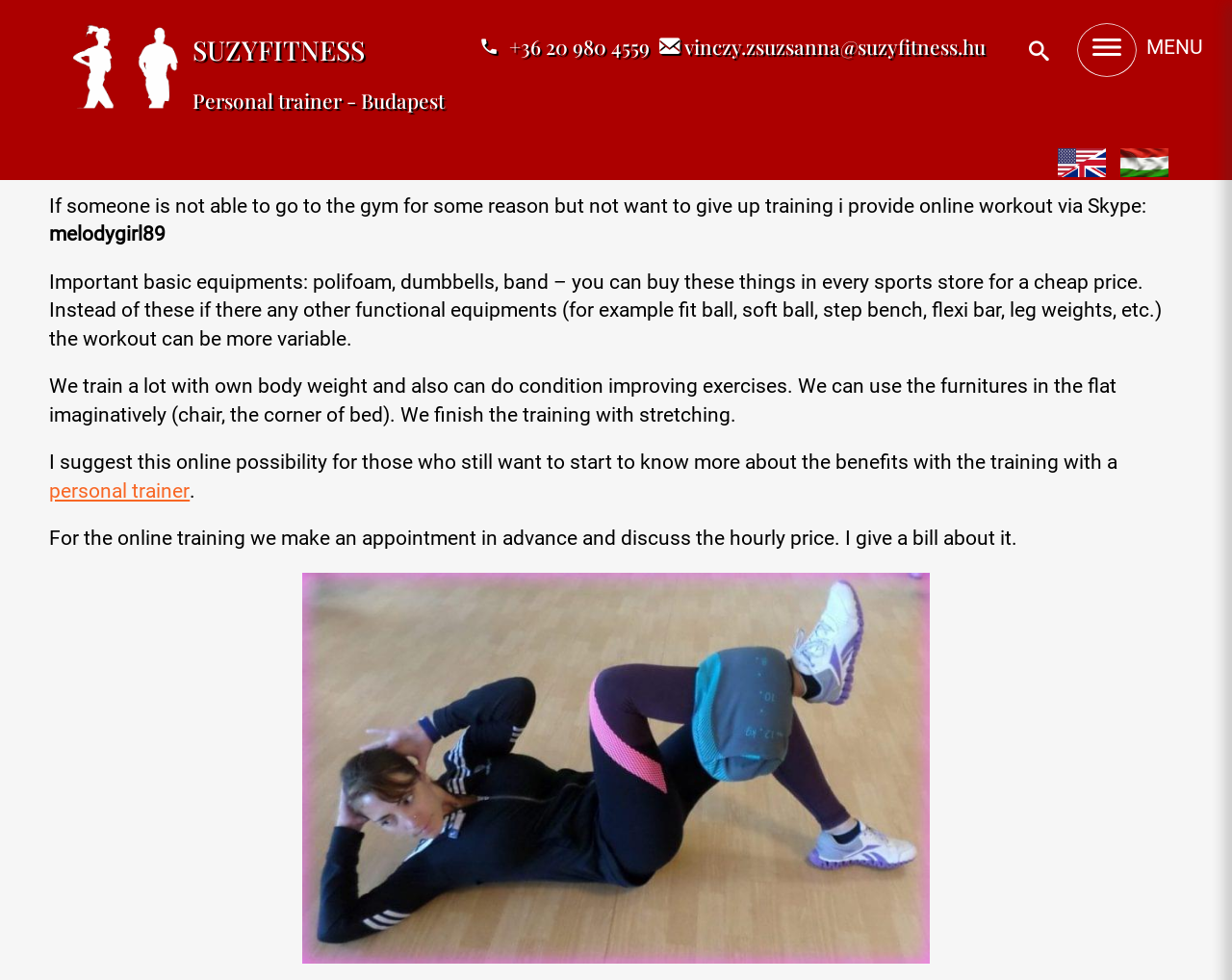Pinpoint the bounding box coordinates of the element to be clicked to execute the instruction: "Click the SUZYFITNESS link".

[0.156, 0.032, 0.296, 0.069]